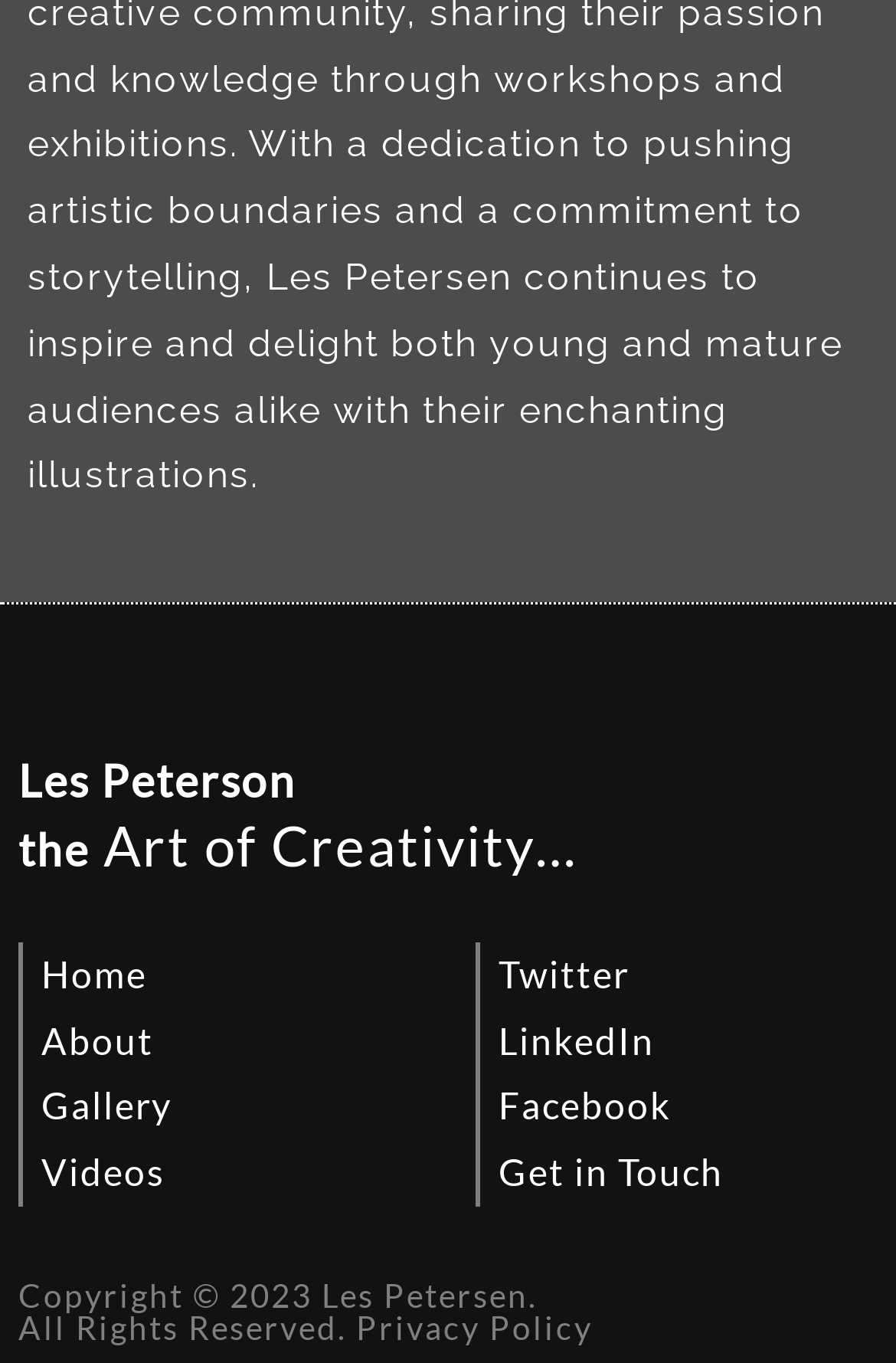Give a one-word or one-phrase response to the question:
What is the last link mentioned in the second navigation section?

Get in Touch